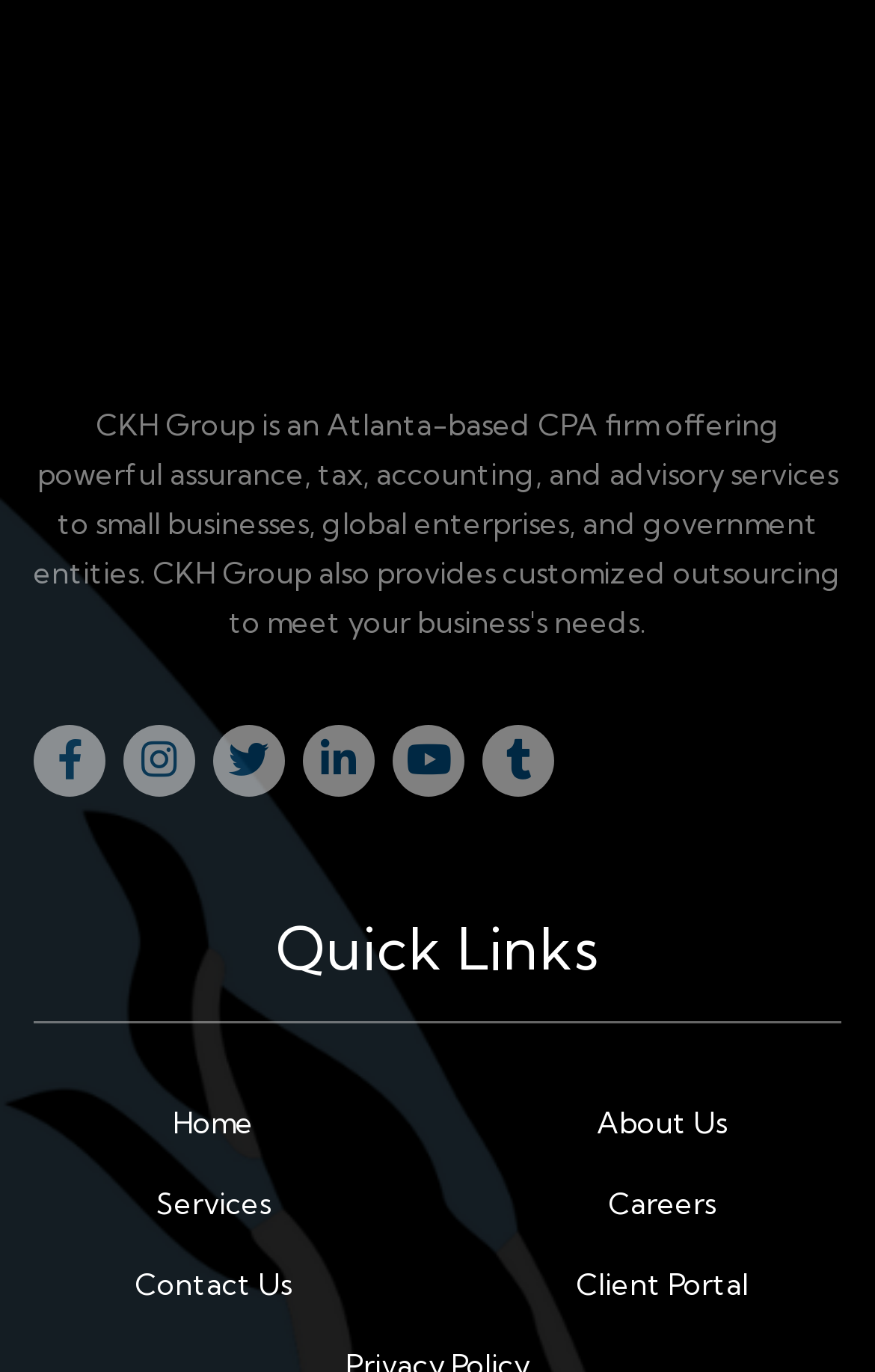Find the bounding box coordinates for the area that should be clicked to accomplish the instruction: "Click the Facebook icon".

[0.038, 0.528, 0.121, 0.581]